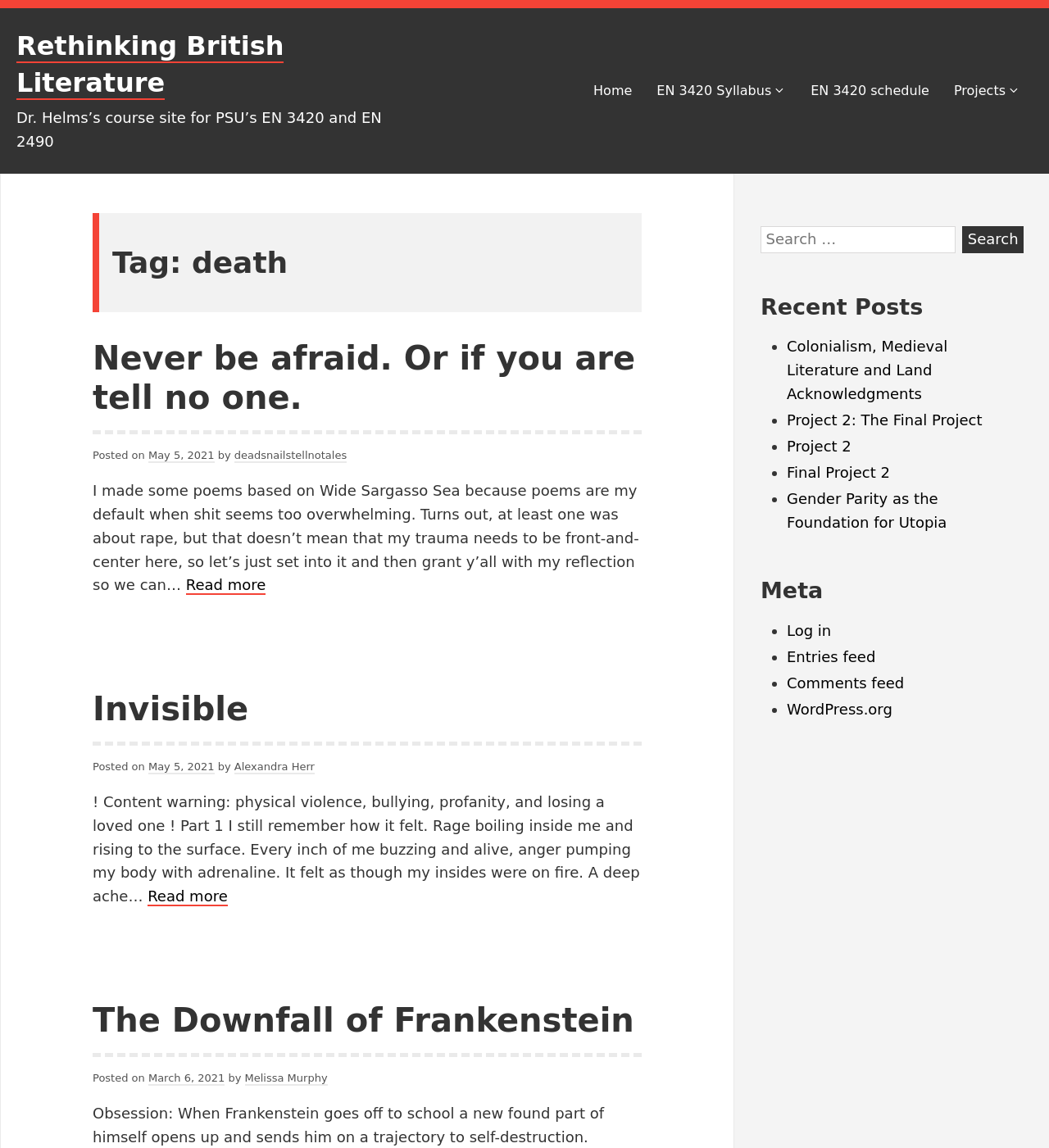Provide a brief response using a word or short phrase to this question:
What is the title of the first post?

Never be afraid. Or if you are tell no one.